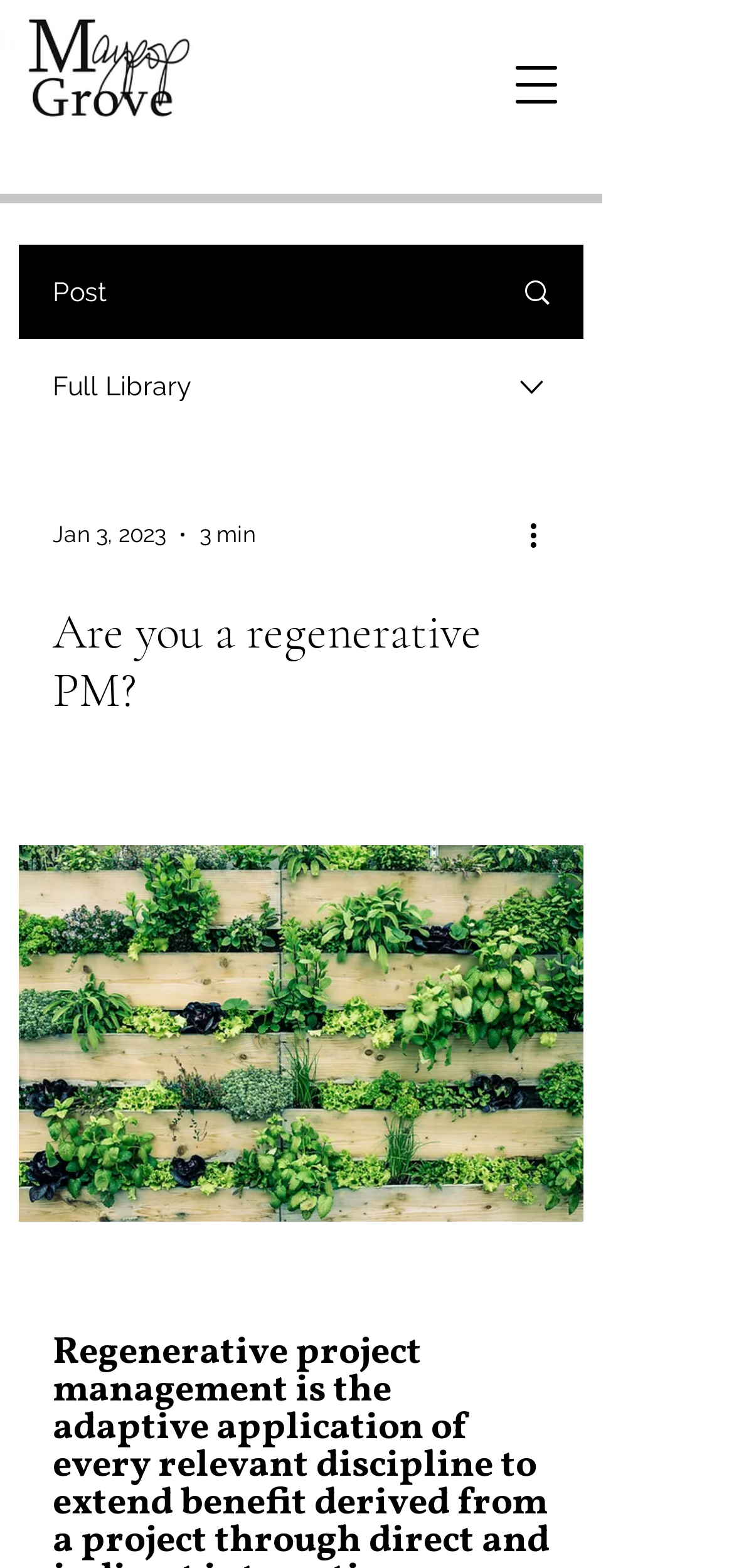Given the element description aria-label="Open navigation menu", predict the bounding box coordinates for the UI element in the webpage screenshot. The format should be (top-left x, top-left y, bottom-right x, bottom-right y), and the values should be between 0 and 1.

[0.679, 0.03, 0.782, 0.078]